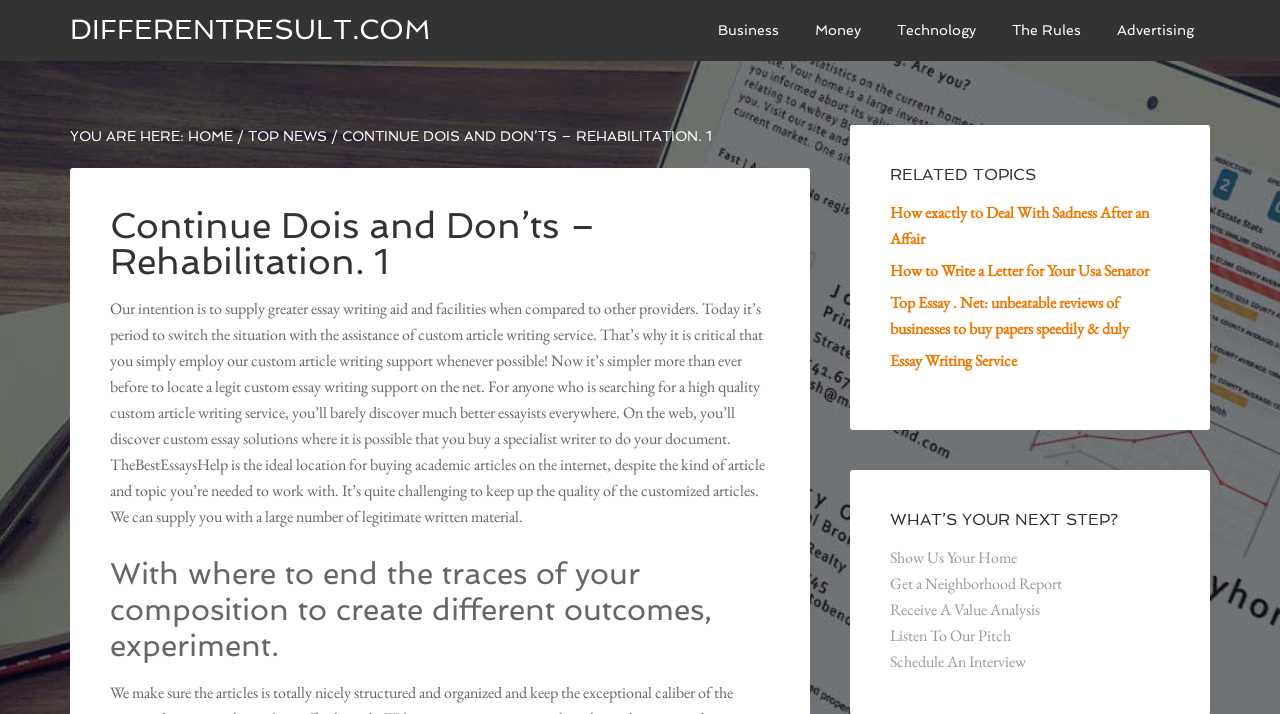Find the bounding box coordinates of the area that needs to be clicked in order to achieve the following instruction: "Click on the 'DIFFERENTRESULT.COM' link". The coordinates should be specified as four float numbers between 0 and 1, i.e., [left, top, right, bottom].

[0.055, 0.018, 0.337, 0.064]